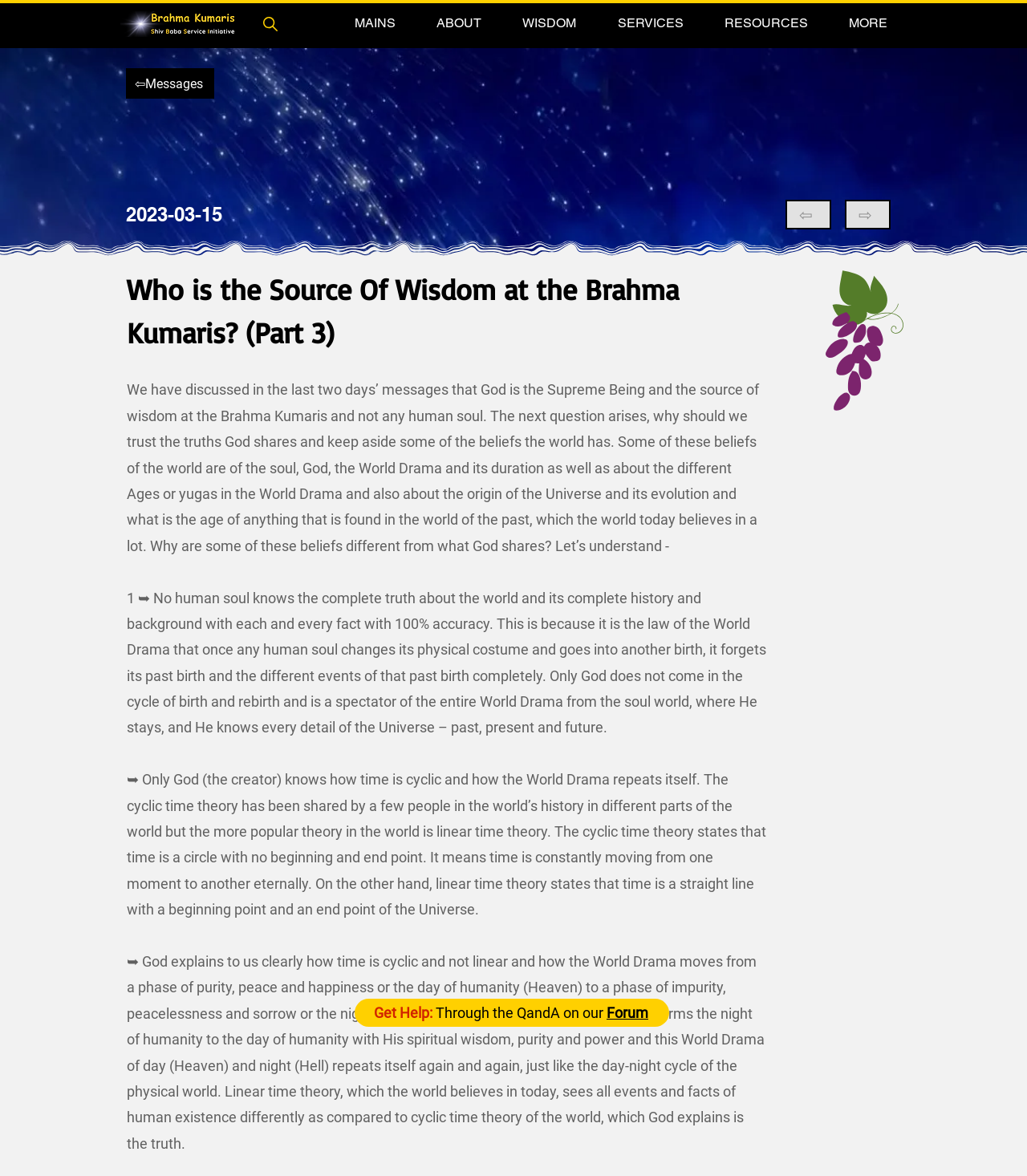What is the name of the organization?
Refer to the image and give a detailed response to the question.

The name of the organization can be found in the top-left corner of the webpage, where the logo and text 'Brahma Kumaris' are displayed.